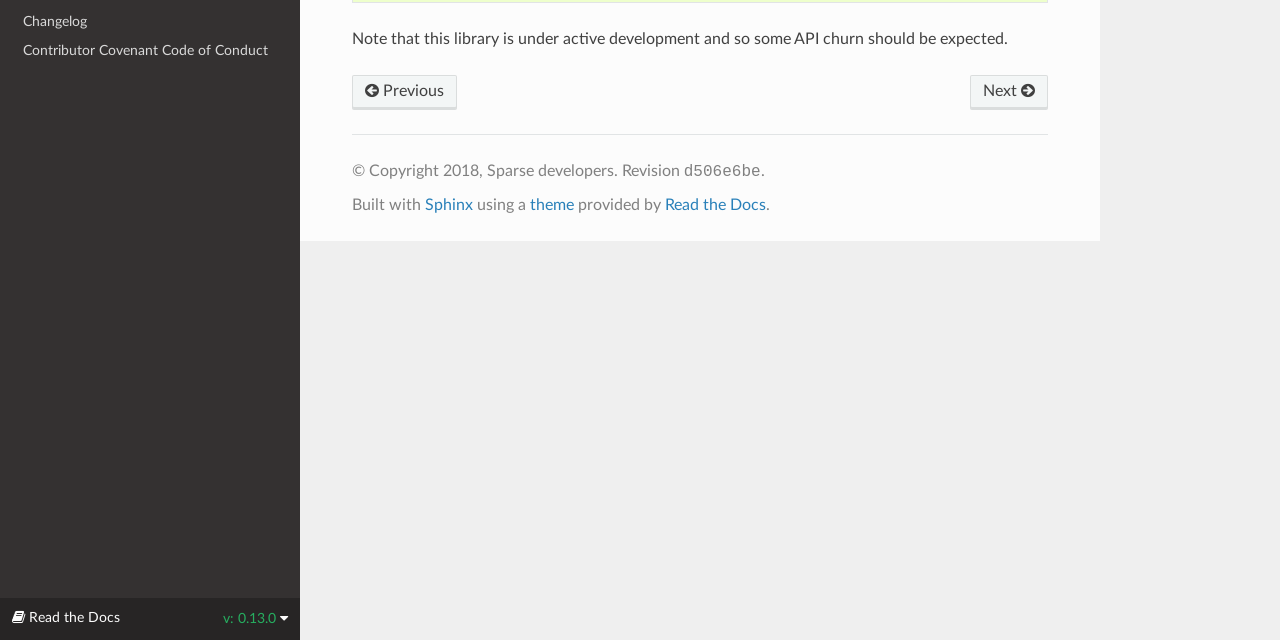Using the element description Sphinx, predict the bounding box coordinates for the UI element. Provide the coordinates in (top-left x, top-left y, bottom-right x, bottom-right y) format with values ranging from 0 to 1.

[0.332, 0.308, 0.369, 0.333]